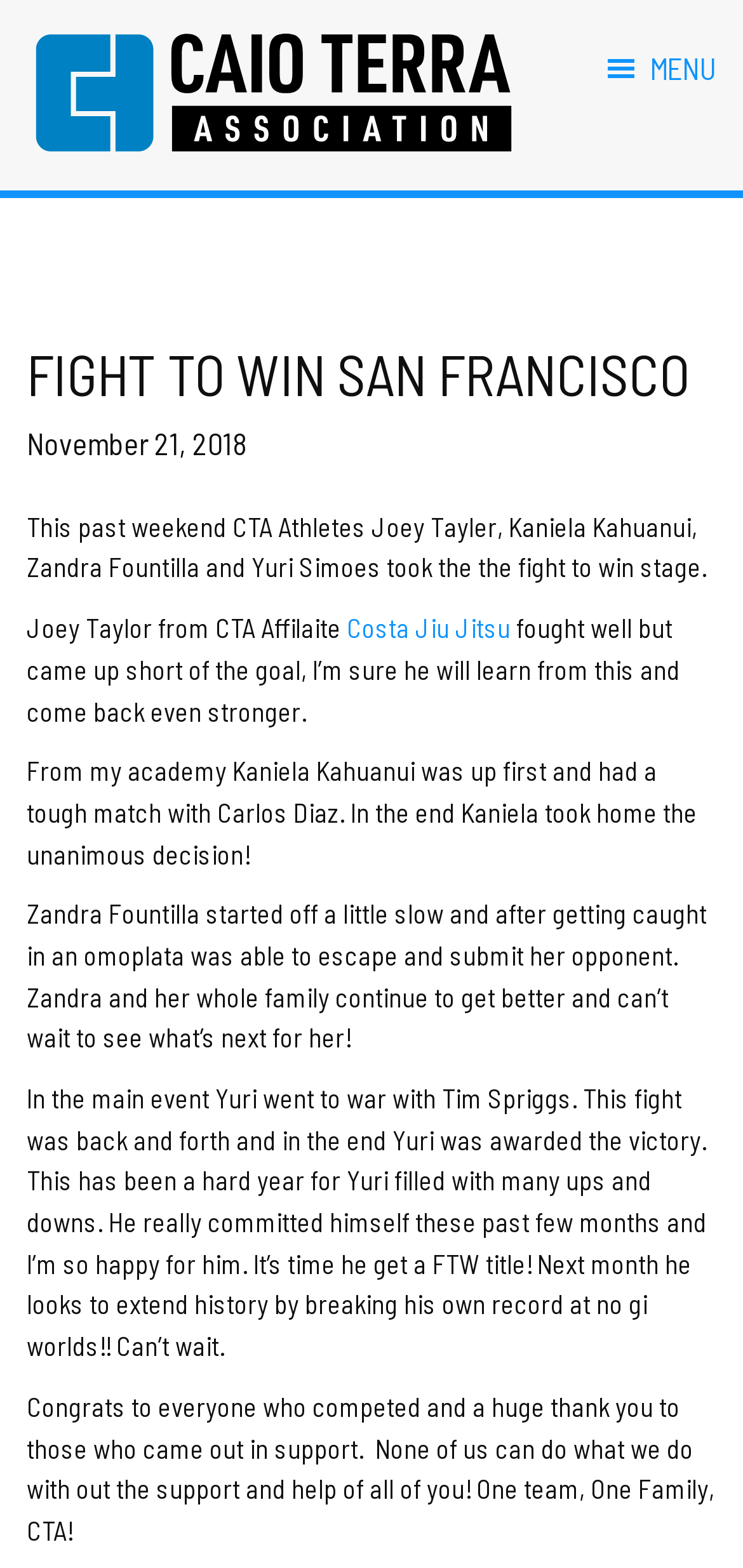Using the information shown in the image, answer the question with as much detail as possible: What is the name of the academy mentioned in the article?

The academy mentioned in the article is Costa Jiu Jitsu, which is affiliated with CTA and is the academy where Joey Taylor is from, as mentioned in the sentence 'Joey Taylor from CTA Affilaite Costa Jiu Jitsu fought well but came up short of the goal...'